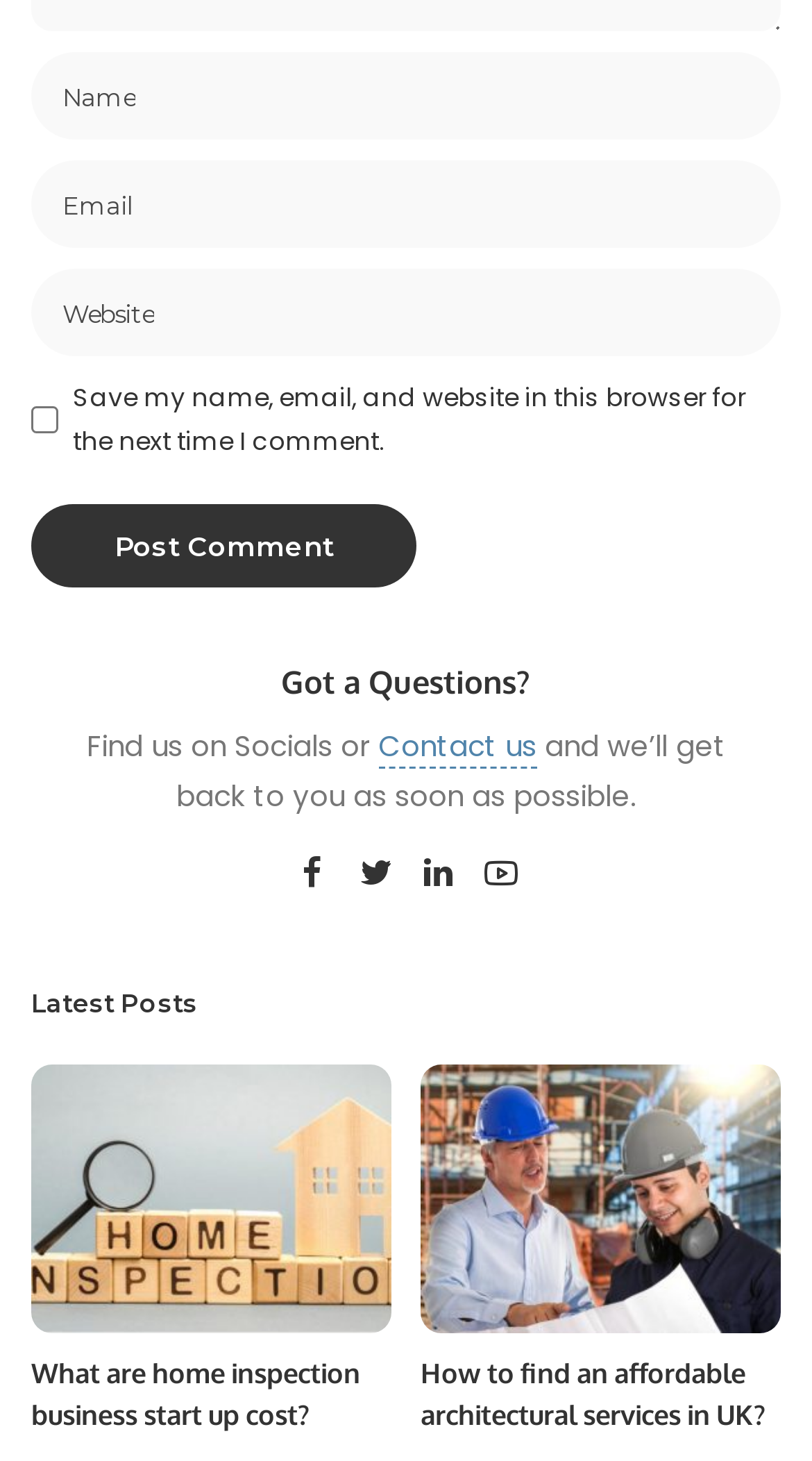Please give a succinct answer using a single word or phrase:
What type of content is available on the website?

Blog posts and articles